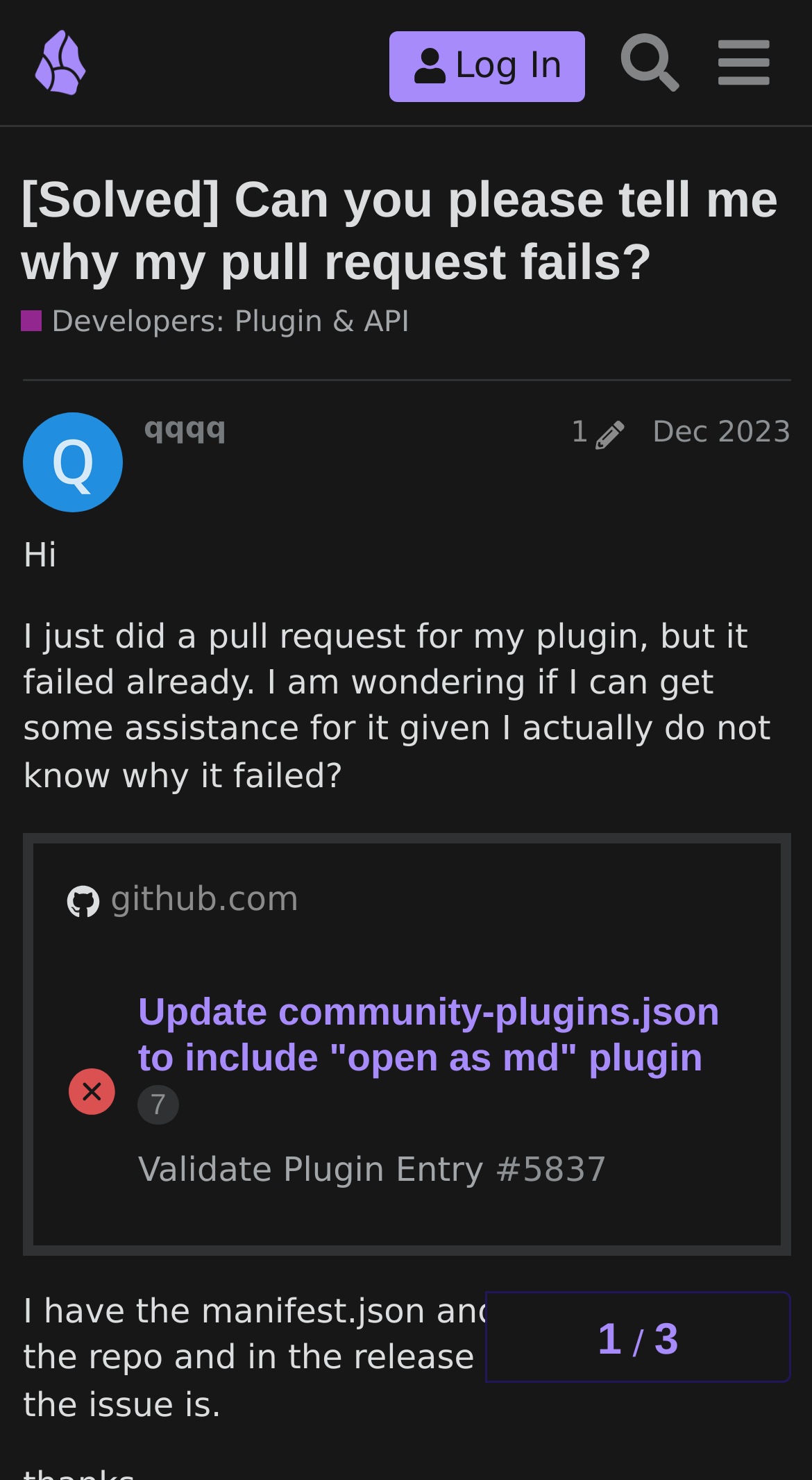Please provide a brief answer to the question using only one word or phrase: 
What is the purpose of the 'Developers: Plugin & API' section?

Discuss plugin interface and technical stuff